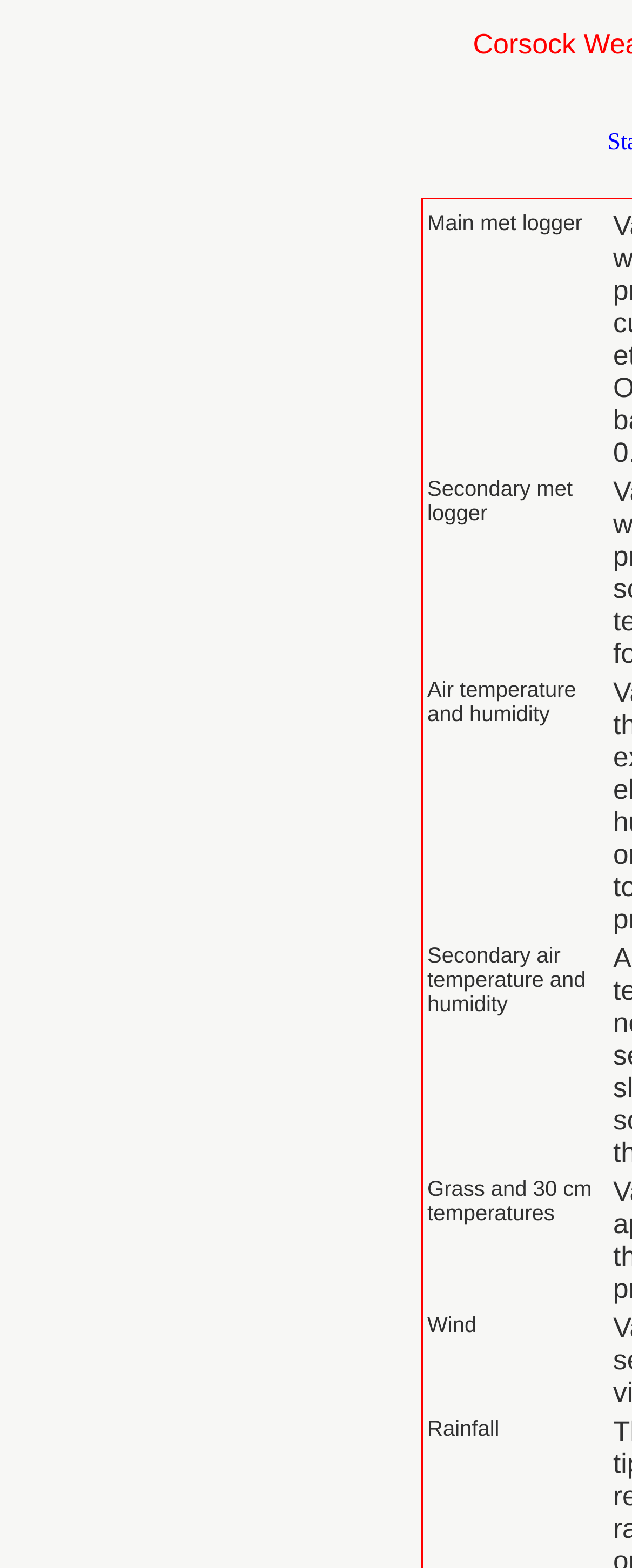How many grid cells are there?
Based on the screenshot, respond with a single word or phrase.

8